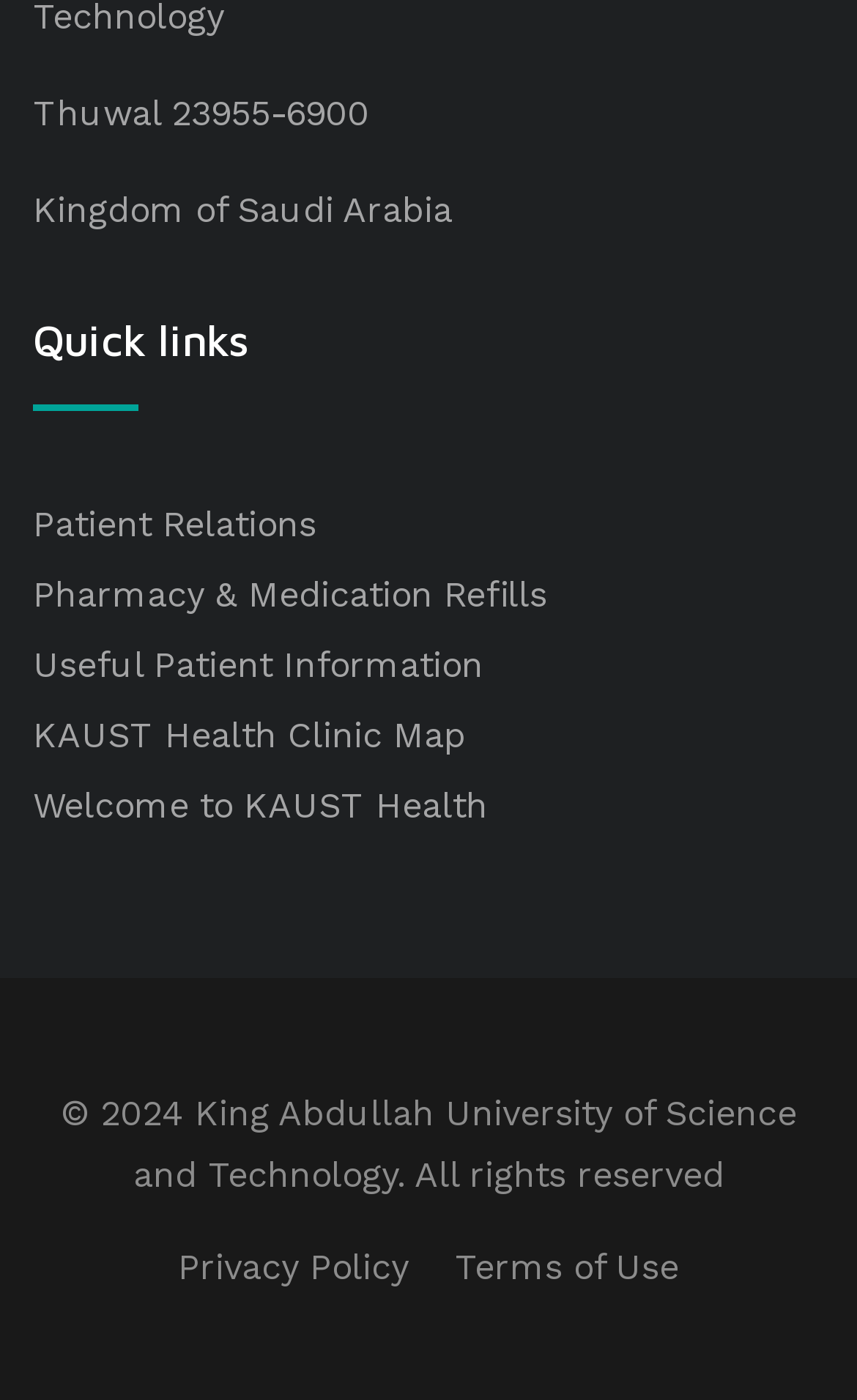Answer the question with a single word or phrase: 
How many links are available at the bottom of the webpage?

2